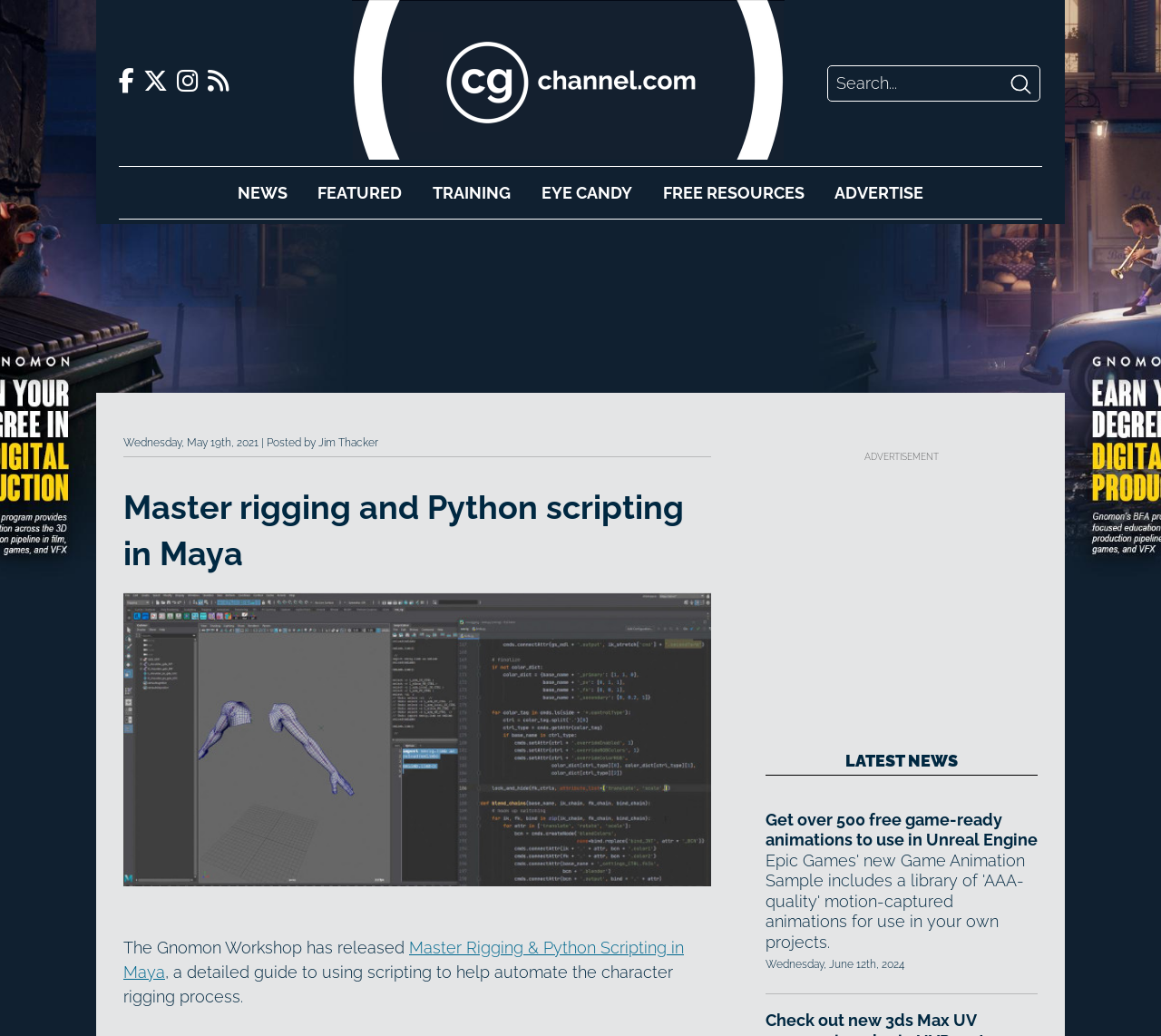What is the date of the post?
Deliver a detailed and extensive answer to the question.

I found the date of the post by looking at the static text element that says 'Wednesday, May 19th, 2021' which is located inside the header element.